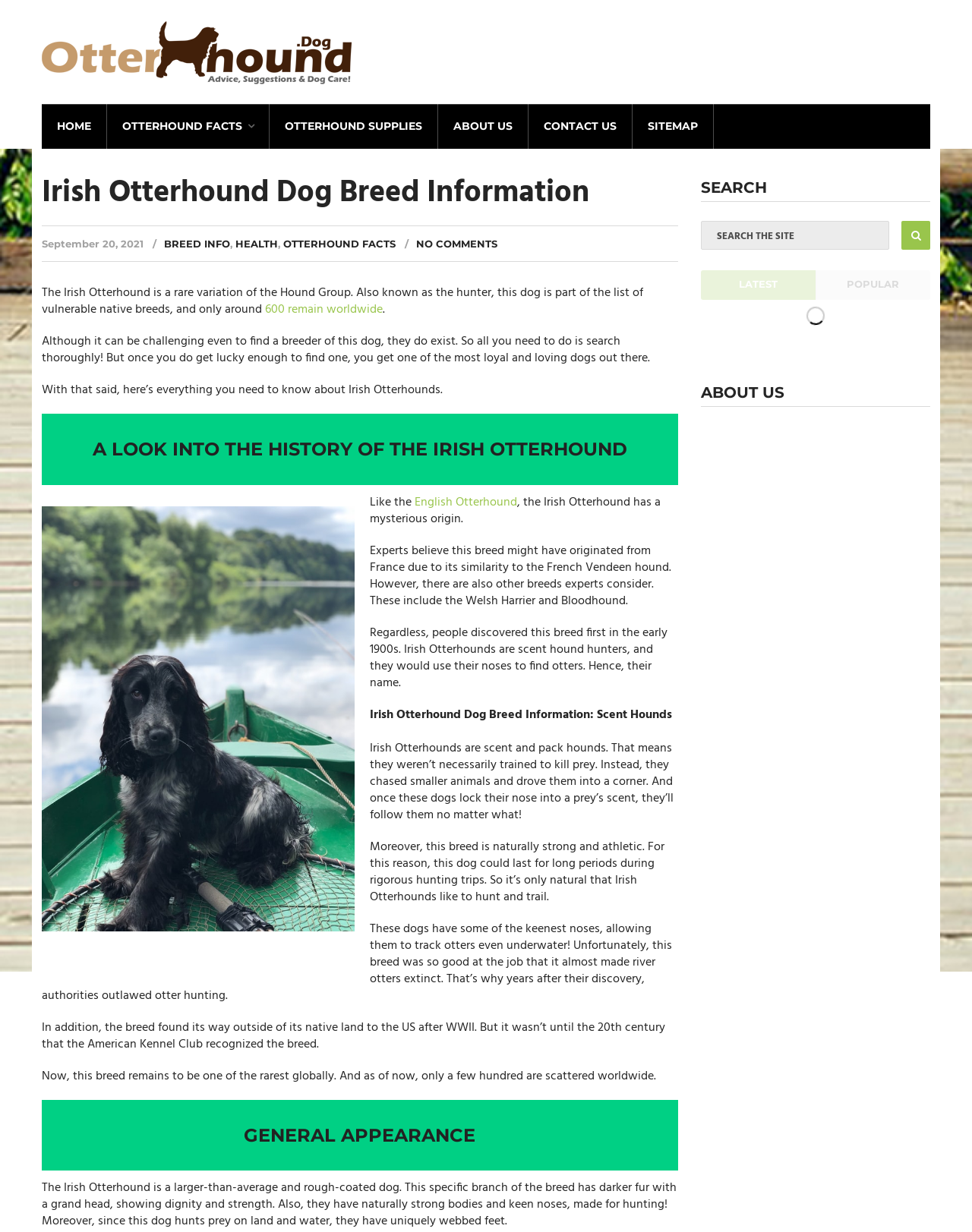Offer a comprehensive description of the webpage’s content and structure.

This webpage is about the Irish Otterhound dog breed, providing comprehensive information about its history, characteristics, and behavior. At the top of the page, there is a header section with a logo and navigation links, including "HOME", "OTTERHOUND FACTS", "OTTERHOUND SUPPLIES", "ABOUT US", "CONTACT US", and "SITEMAP". Below the header, there is a main content area with a heading "Irish Otterhound Dog Breed Information" and a subheading "September 20, 2021".

The main content is divided into sections, starting with an introduction to the Irish Otterhound, describing it as a rare breed with a loyal and loving nature. The text explains that the breed is part of the Hound Group and is known for its strong hunting instinct. There is also a link to "600 remain worldwide", indicating the breed's rarity.

The next section is titled "A LOOK INTO THE HISTORY OF THE IRISH OTTERHOUND" and features an image related to the breed. The text discusses the breed's mysterious origin, with experts believing it may have originated from France or other breeds such as the Welsh Harrier and Bloodhound. The section also explains how the breed was first discovered in the early 1900s and was used for hunting otters.

The following sections provide more information about the breed's characteristics, including its strong athletic build, keen sense of smell, and webbed feet. The text also discusses how the breed was outlawed for otter hunting due to its effectiveness, leading to the decline of river otters.

The page also features a section on the breed's general appearance, describing it as a larger-than-average dog with a rough coat, grand head, and strong body. Additionally, there is a sidebar on the right side of the page with a search function, links to "LATEST" and "POPULAR" content, and a heading "ABOUT US".

Overall, the webpage provides a detailed and informative overview of the Irish Otterhound dog breed, covering its history, characteristics, and behavior.